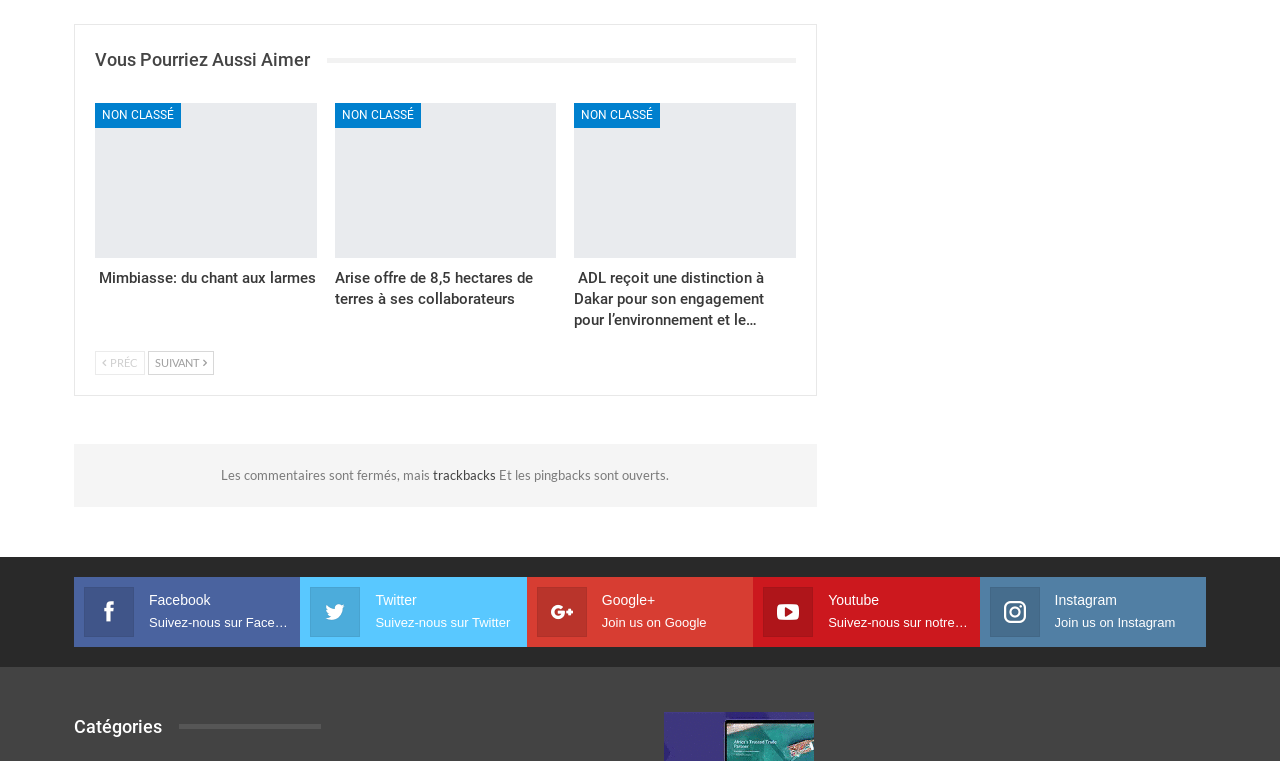Reply to the question with a single word or phrase:
How many social media platforms are mentioned on the webpage?

5